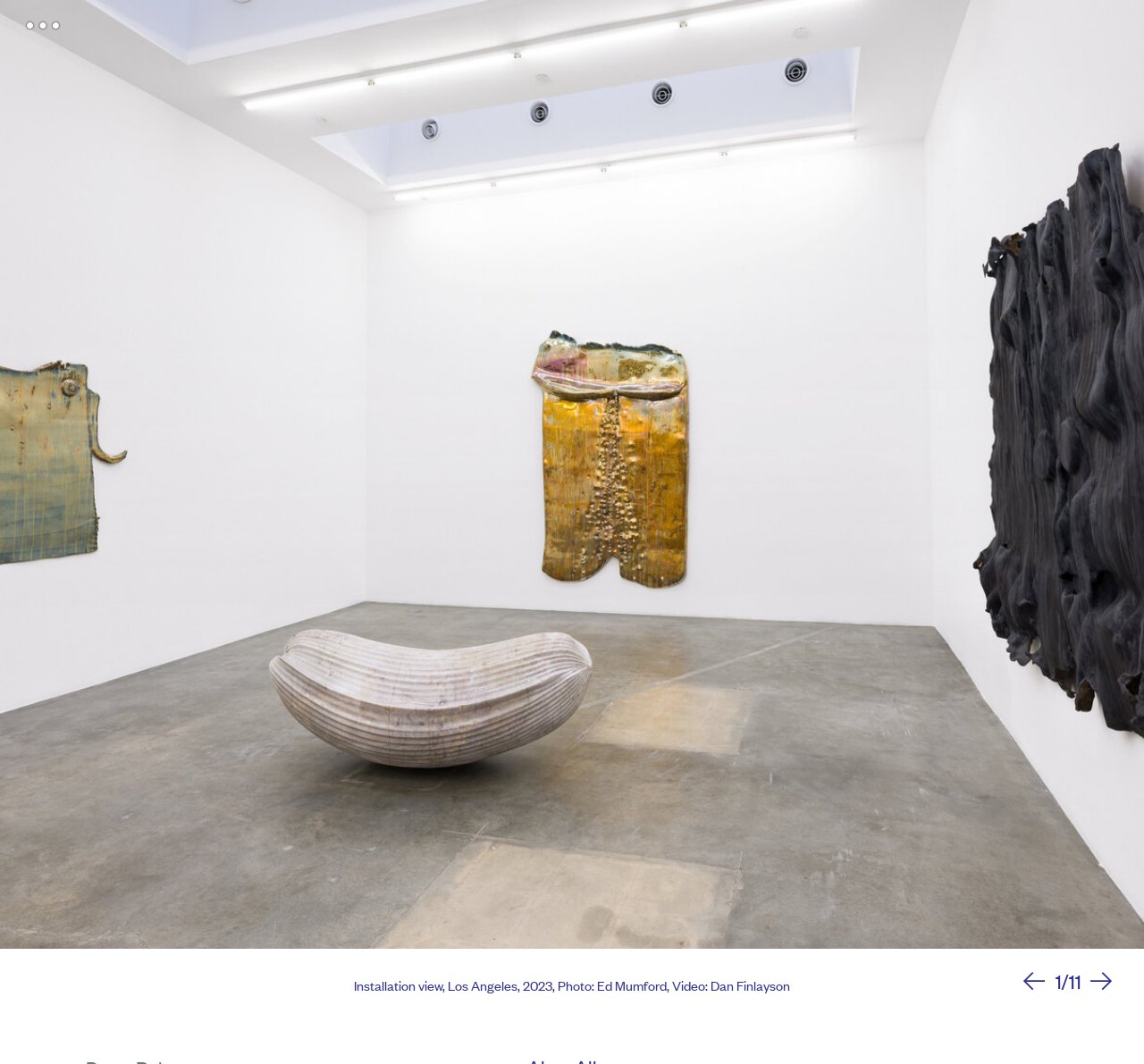Given the webpage screenshot and the description, determine the bounding box coordinates (top-left x, top-left y, bottom-right x, bottom-right y) that define the location of the UI element matching this description: image/svg+xml

[0.019, 0.02, 0.056, 0.028]